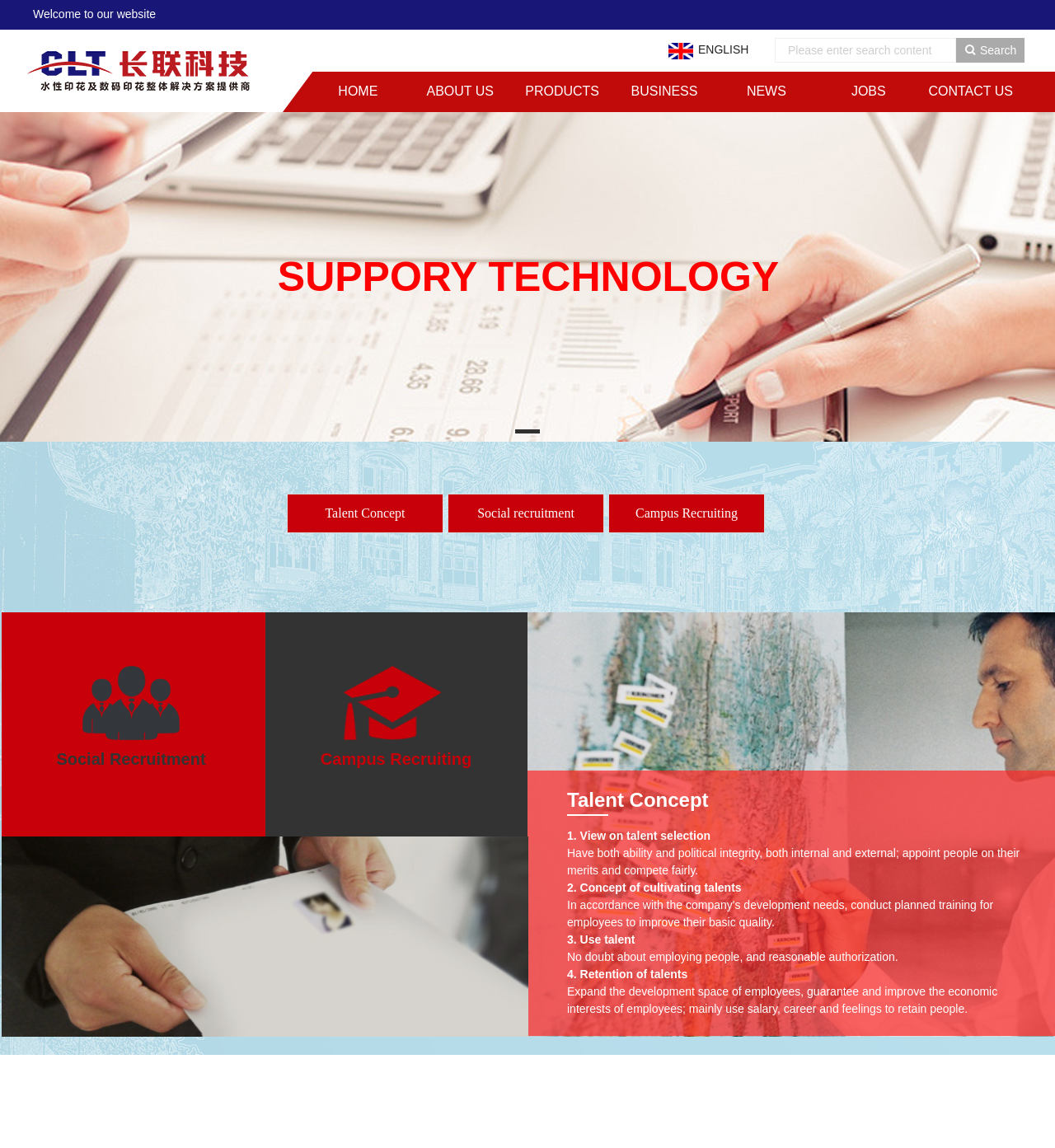Determine the bounding box coordinates of the element's region needed to click to follow the instruction: "Go to Entertainment page". Provide these coordinates as four float numbers between 0 and 1, formatted as [left, top, right, bottom].

None